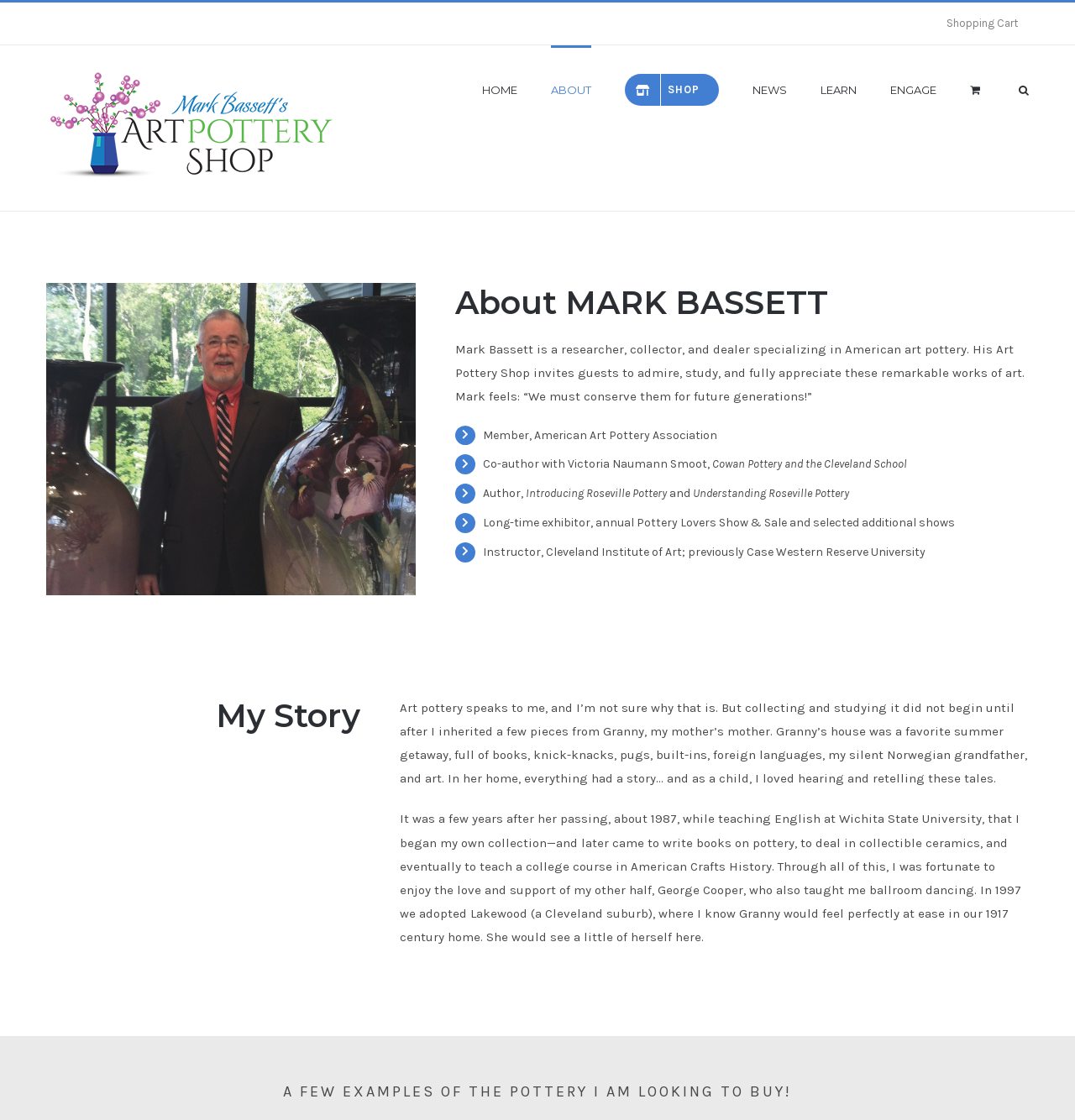Show the bounding box coordinates of the element that should be clicked to complete the task: "Select English language".

None